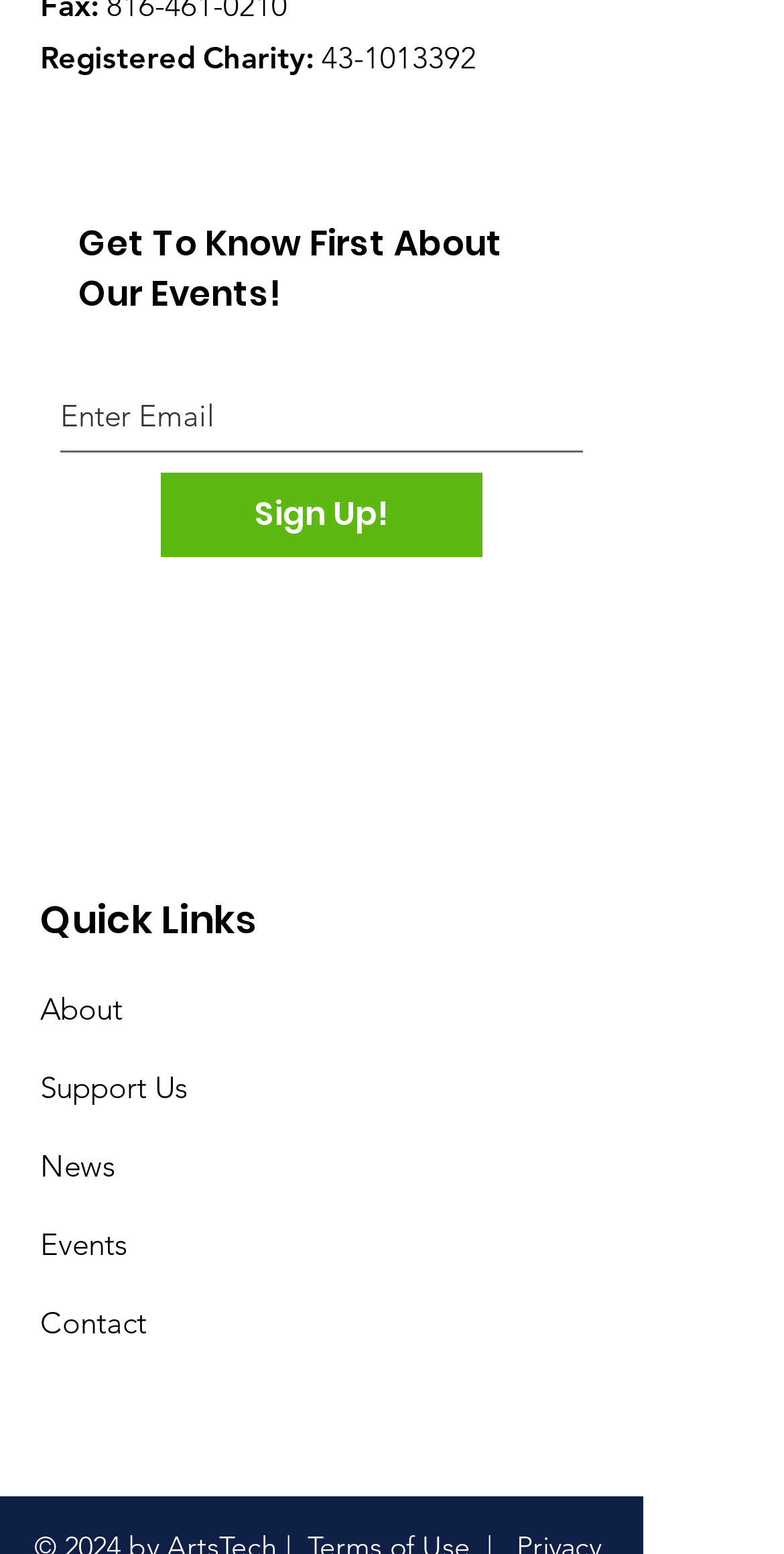Ascertain the bounding box coordinates for the UI element detailed here: "Contact". The coordinates should be provided as [left, top, right, bottom] with each value being a float between 0 and 1.

[0.051, 0.839, 0.187, 0.863]